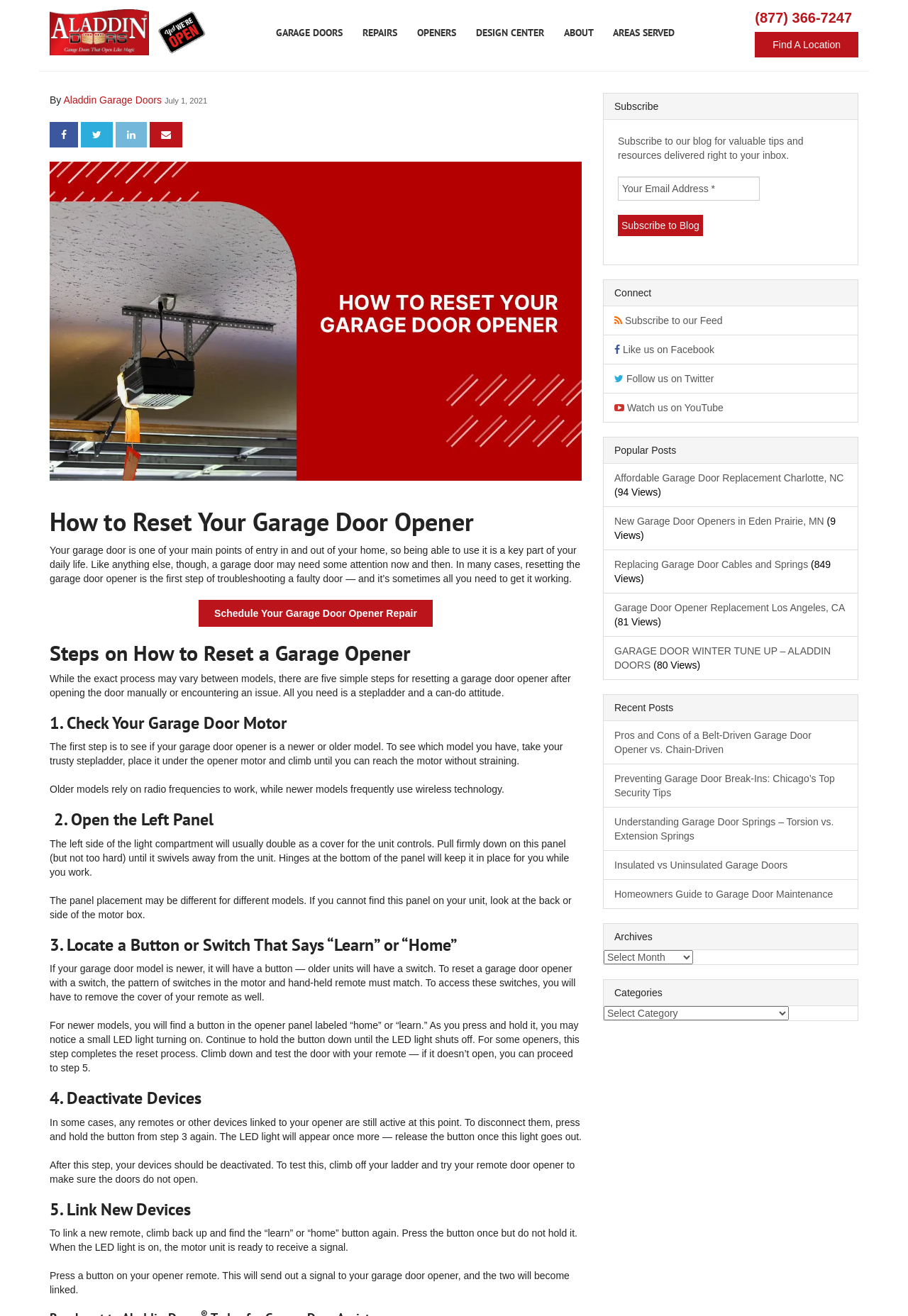What is the company name of the garage door service?
Please answer the question with as much detail and depth as you can.

I found the company name by looking at the logo at the top left of the webpage, which says 'aladdin garage door logo'. This logo is also a link, and when I followed the link, I saw the company name 'Aladdin Garage Doors'.